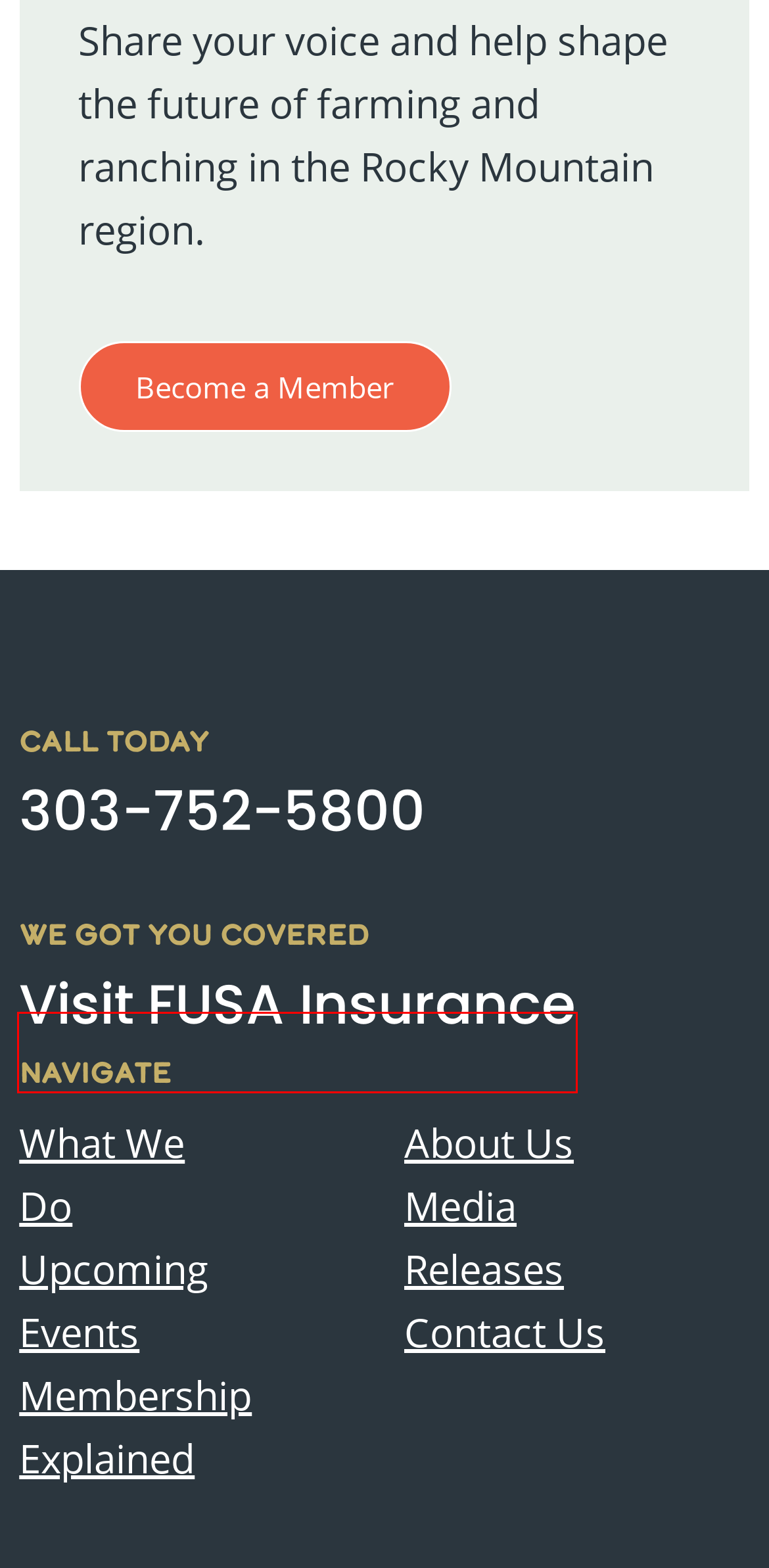You have a screenshot of a webpage with a red bounding box around an element. Identify the webpage description that best fits the new page that appears after clicking the selected element in the red bounding box. Here are the candidates:
A. Digital Marketing Agency | Webolutions Internet Marketing Services
B. Upcoming Events - Rocky Mountain Farmers Union
C. Rocky Mountain Farmers Union | RMFU
D. Media Releases - Rocky Mountain Farmers Union
E. FUSA Insurance Agency | Insurance Agents CO, WY, NM | FUSA
F. Contact Us - Rocky Mountain Farmers Union
G. Membership Explained - Rocky Mountain Farmers Union
H. What We Do - Rocky Mountain Farmers Union

E